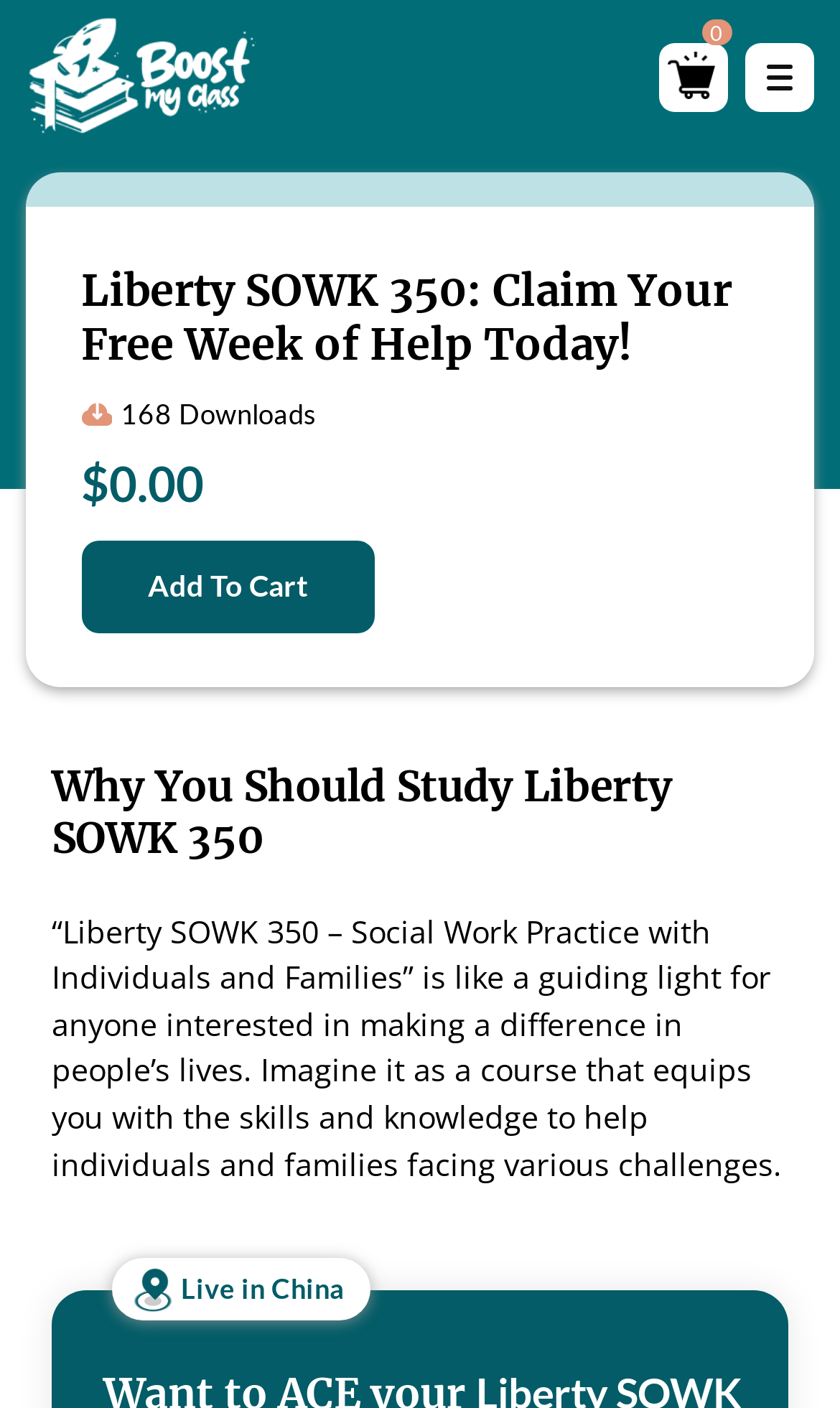Identify and provide the title of the webpage.

Liberty SOWK 350: Claim Your Free Week of Help Today!